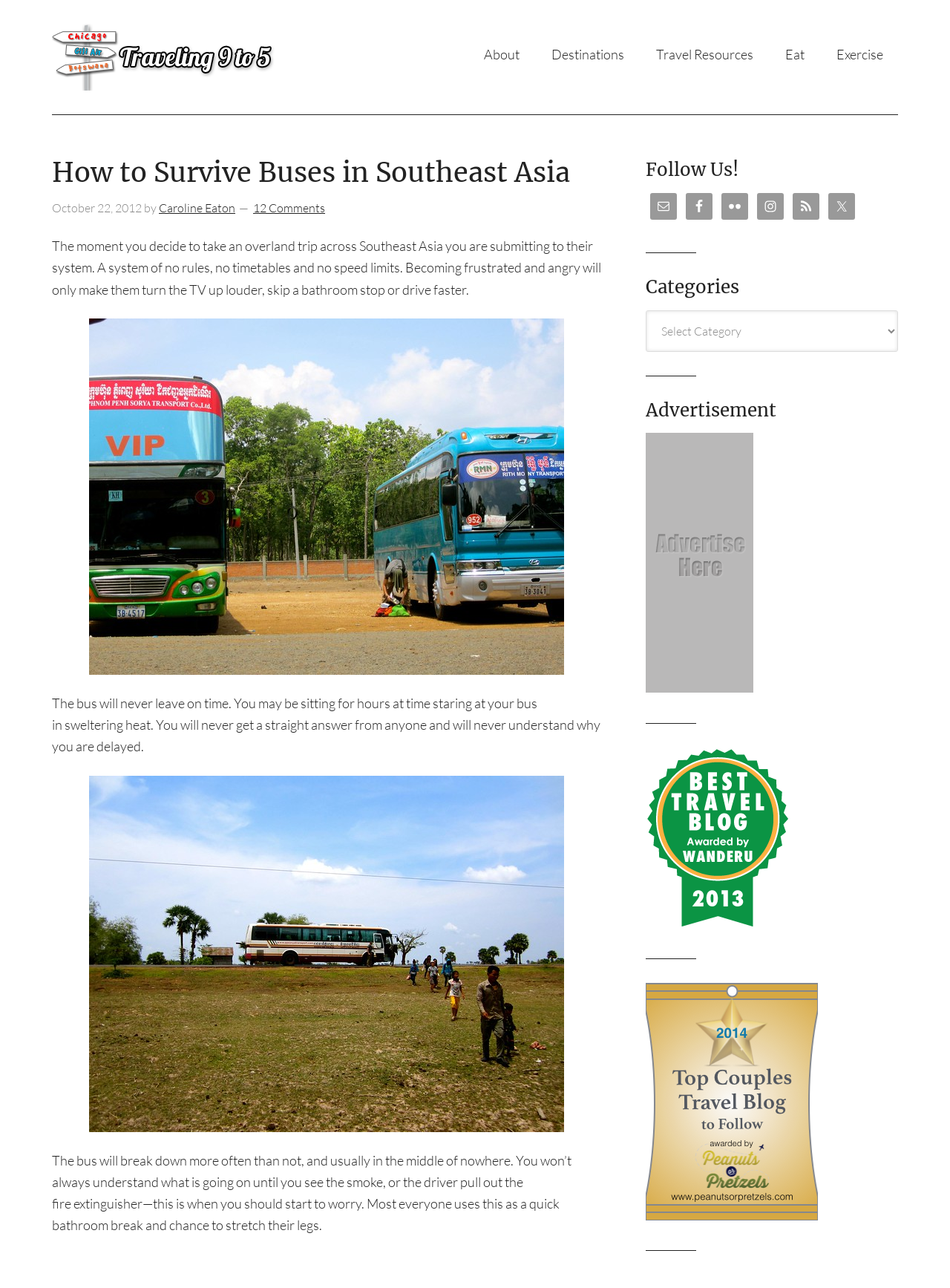Please specify the bounding box coordinates of the area that should be clicked to accomplish the following instruction: "Click on the 'About' link". The coordinates should consist of four float numbers between 0 and 1, i.e., [left, top, right, bottom].

[0.494, 0.023, 0.562, 0.061]